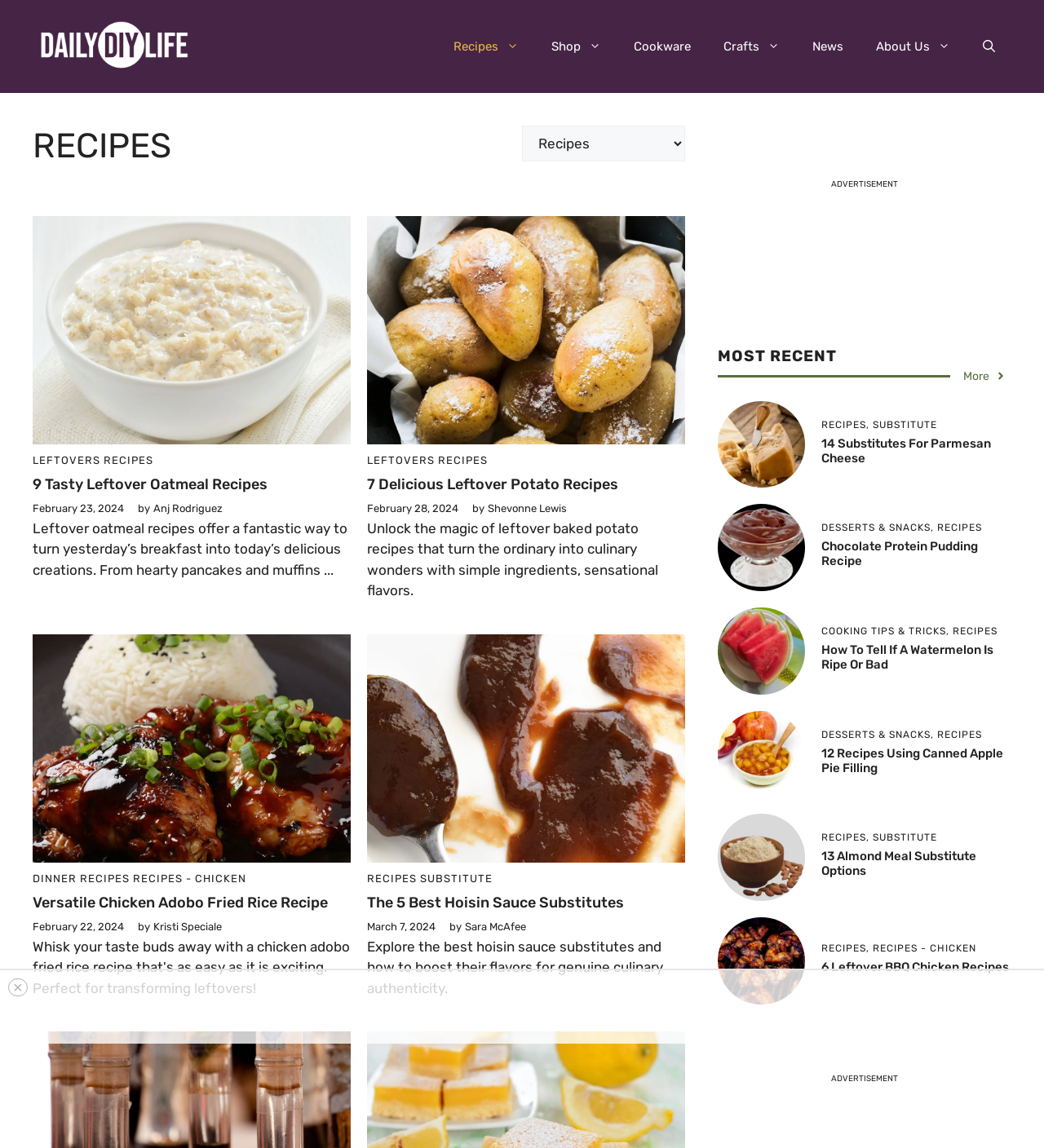Answer the question in one word or a short phrase:
What is the title of the first recipe listed on the webpage?

9 Tasty Leftover Oatmeal Recipes